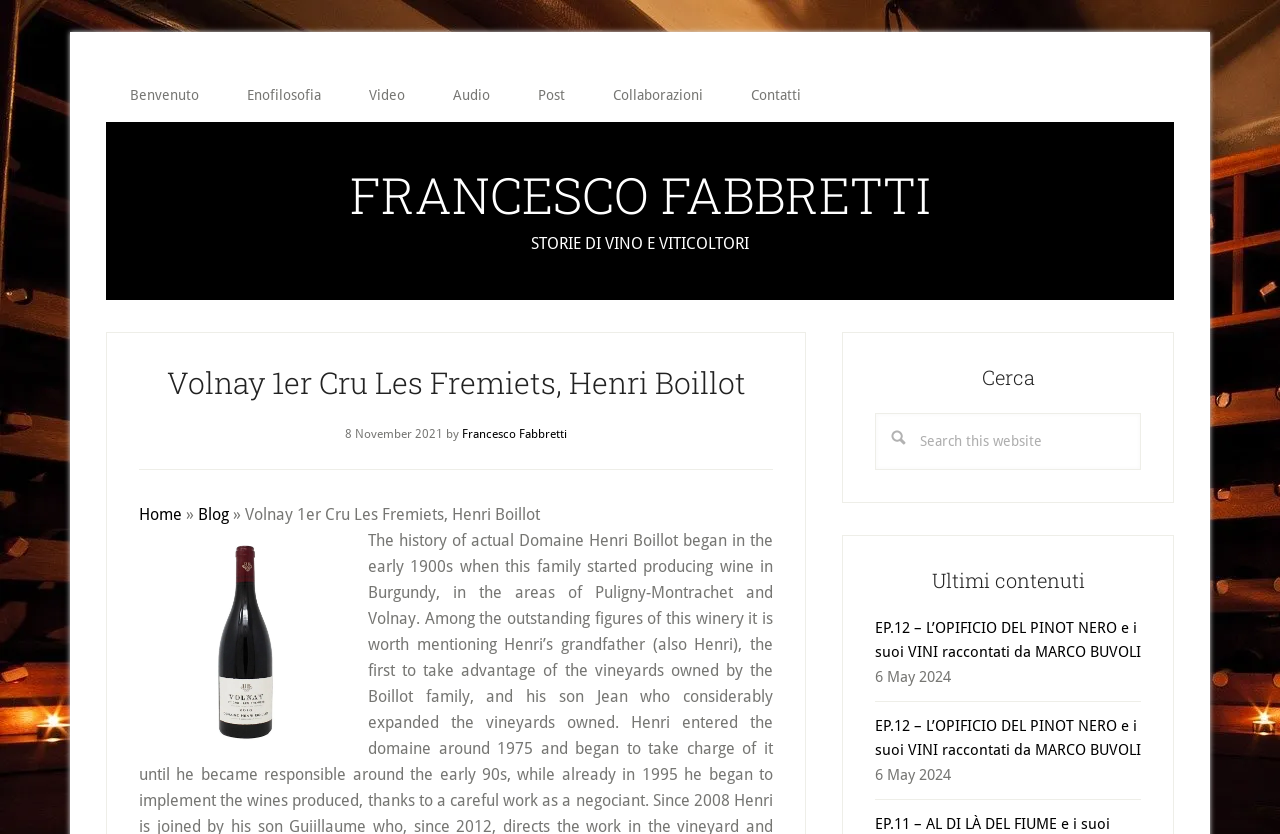Please respond in a single word or phrase: 
What is the date of the article?

8 November 2021